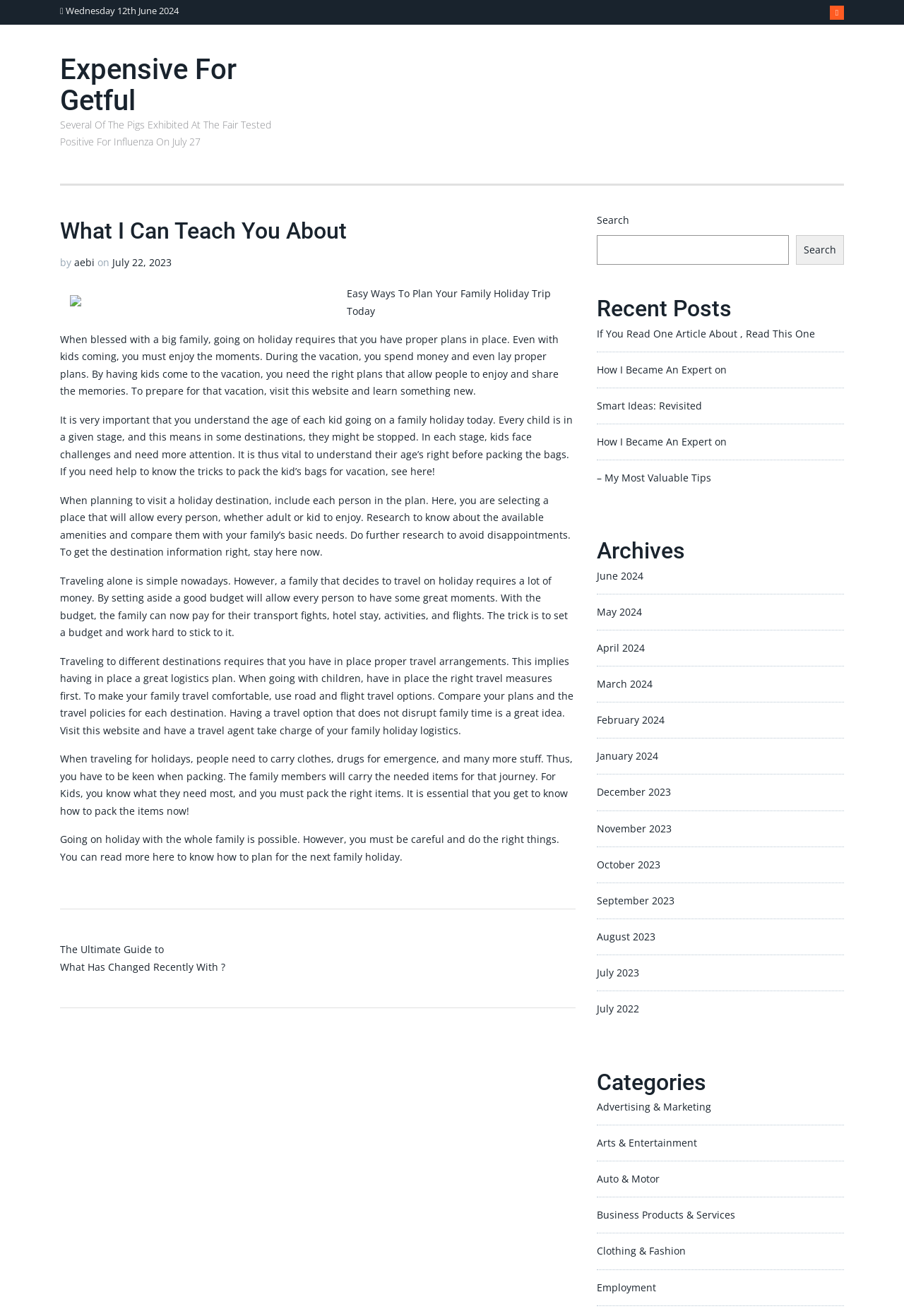Given the element description Expensive For Getful, identify the bounding box coordinates for the UI element on the webpage screenshot. The format should be (top-left x, top-left y, bottom-right x, bottom-right y), with values between 0 and 1.

[0.066, 0.04, 0.262, 0.089]